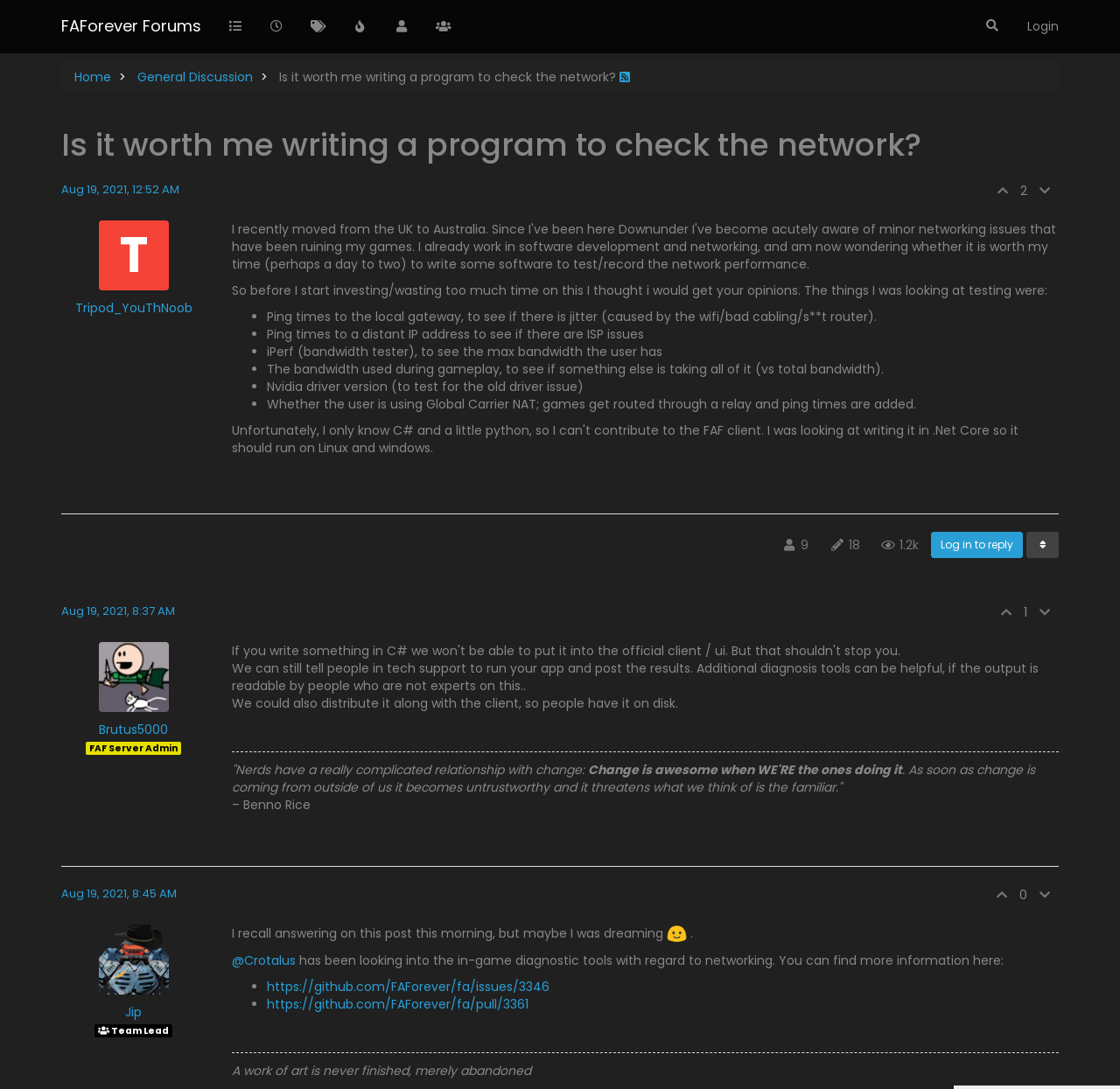How many posts does Brutus5000 have?
Please give a detailed and elaborate explanation in response to the question.

According to the webpage, Brutus5000 has 9 posts, which is indicated by the text '9' next to the user's name.